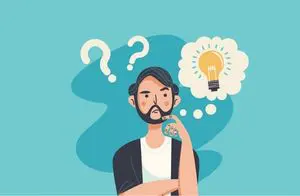What is the man's facial expression?
Please ensure your answer is as detailed and informative as possible.

The man in the image has a pensive expression, which suggests that he is deep in thought, contemplating a decision or seeking answers.